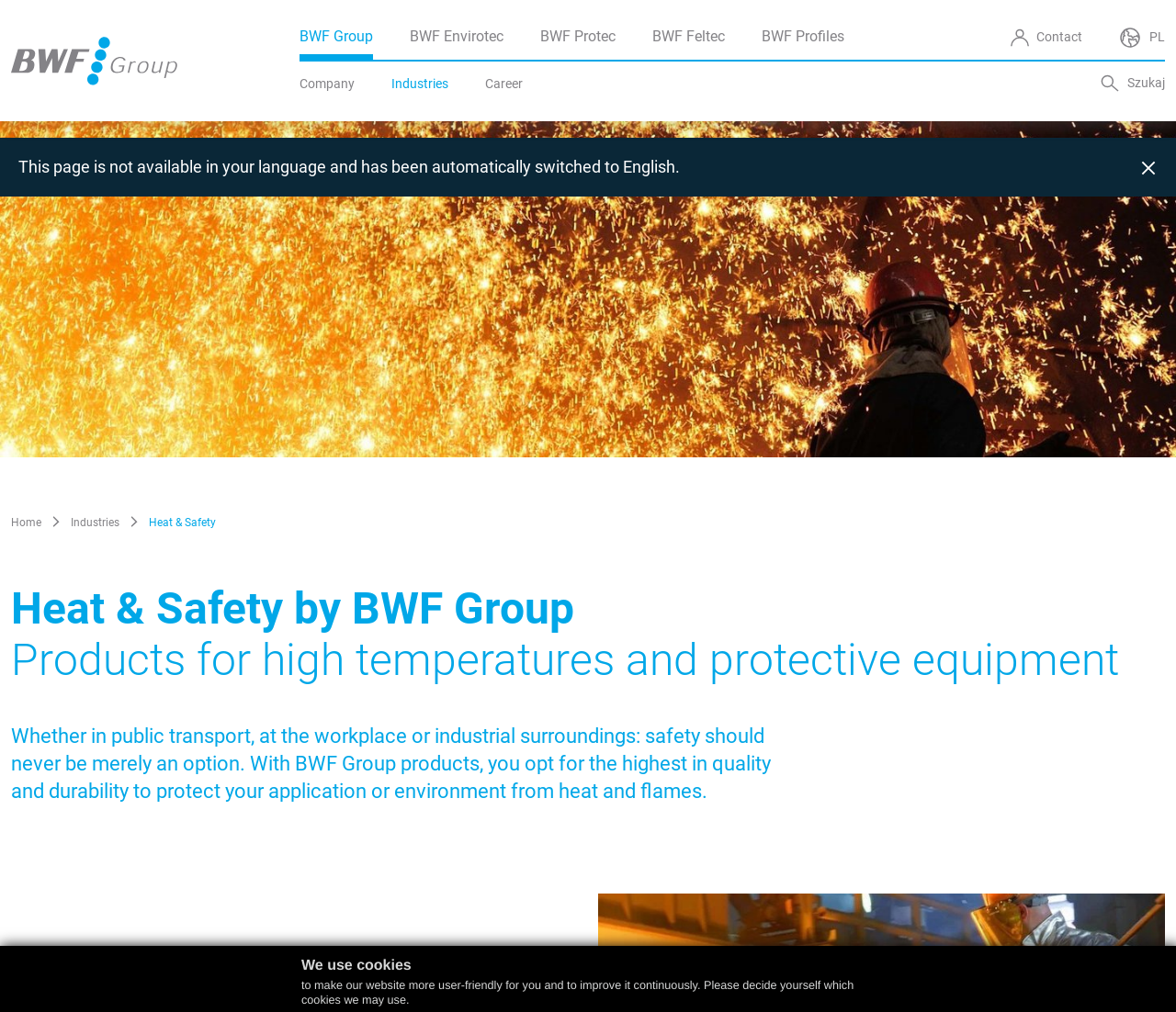Provide the bounding box coordinates of the HTML element this sentence describes: "Company Industries Career".

[0.255, 0.061, 0.931, 0.12]